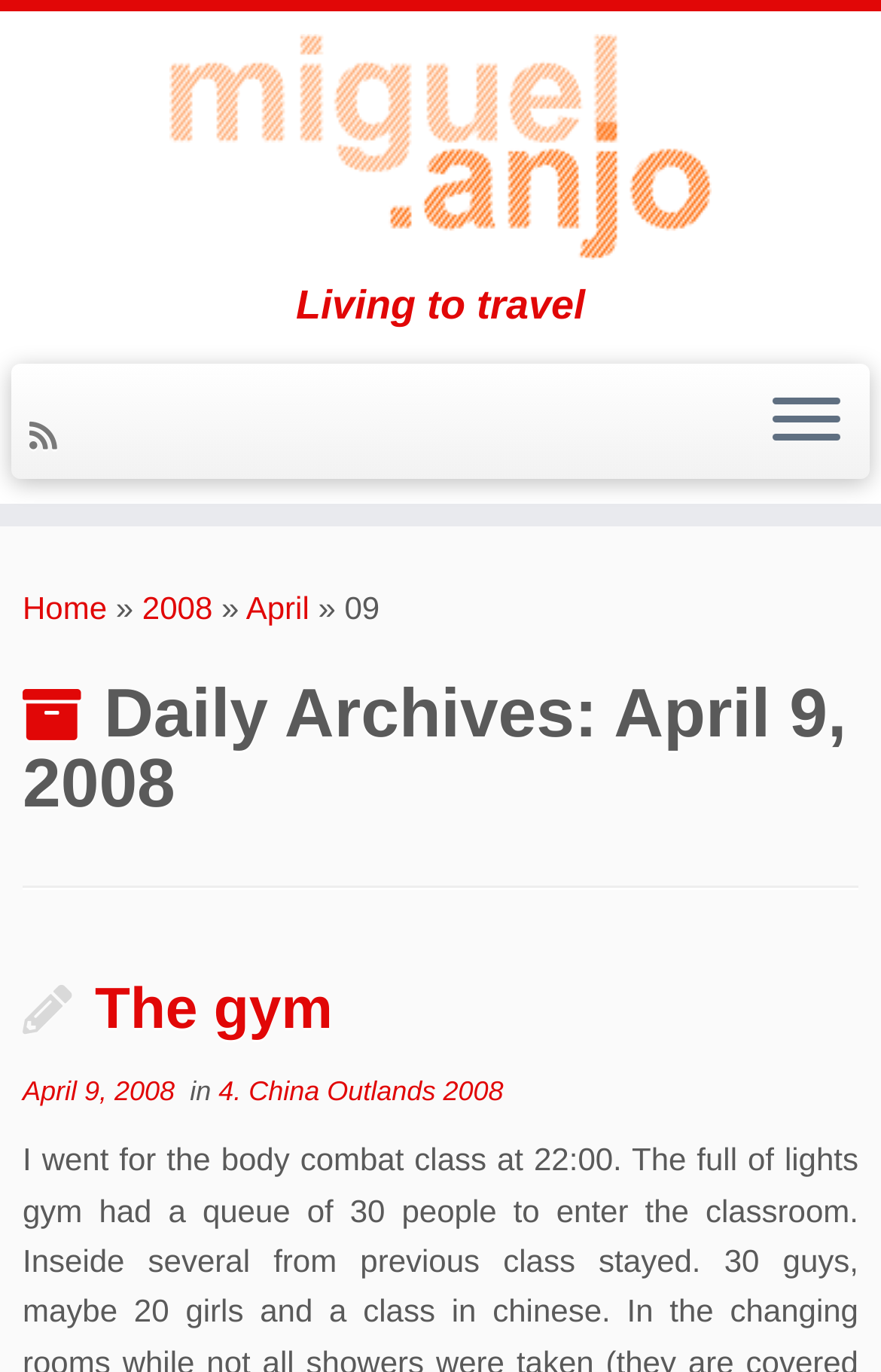Identify the bounding box coordinates of the clickable region necessary to fulfill the following instruction: "View the post from April 9, 2008". The bounding box coordinates should be four float numbers between 0 and 1, i.e., [left, top, right, bottom].

[0.026, 0.783, 0.198, 0.806]